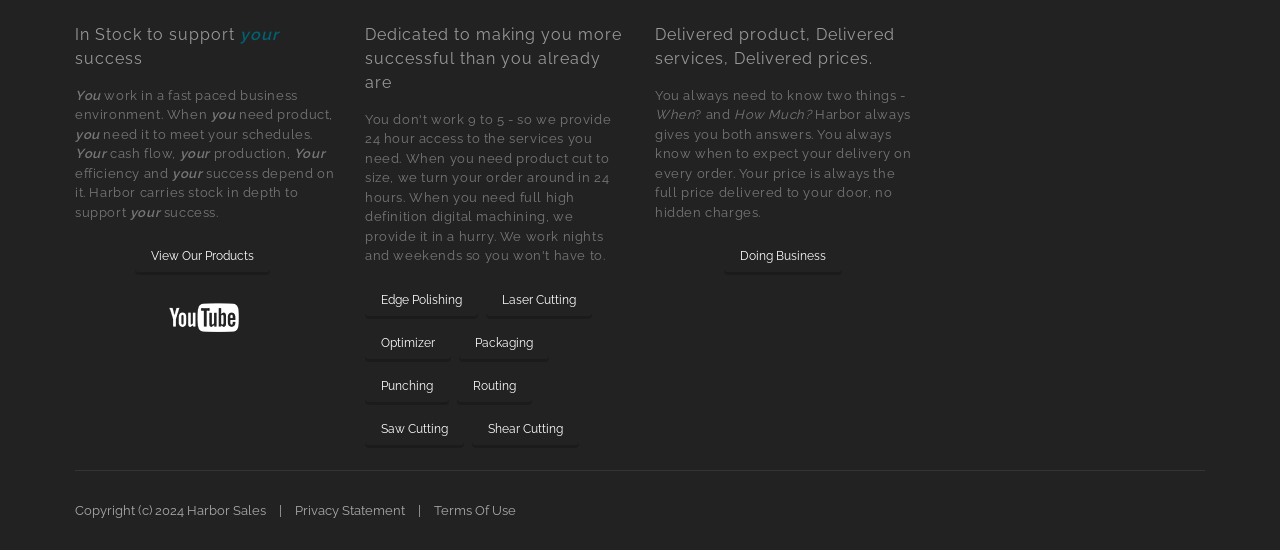What is the focus of Harbor's delivery?
Please respond to the question with a detailed and well-explained answer.

The webpage mentions 'You always need to know two things - When? and How Much?' and 'Harbor always gives you both answers. You always know when to expect your delivery on every order.' This suggests that Harbor's delivery is focused on providing on-time delivery to its customers.